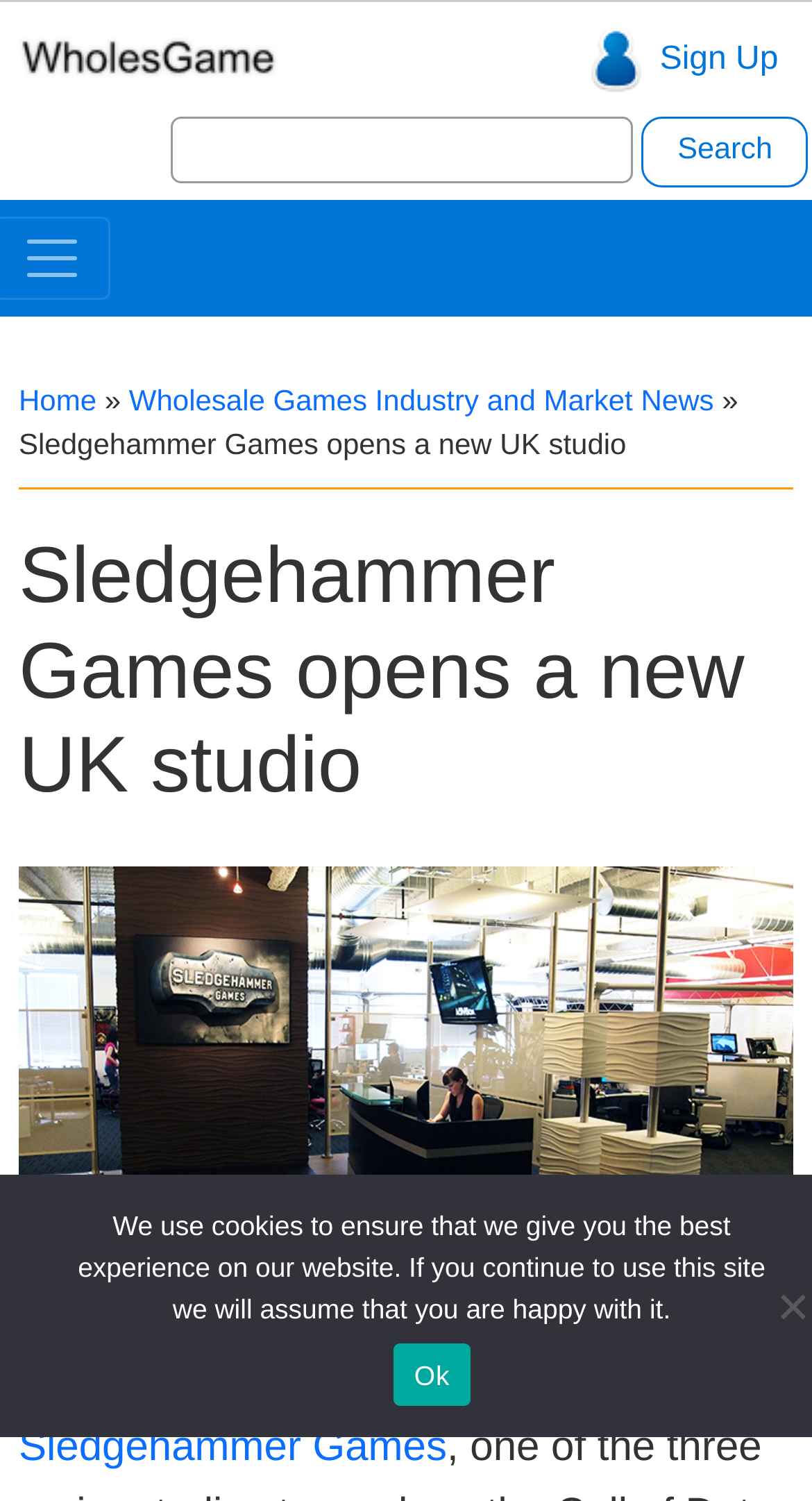Extract the bounding box coordinates for the UI element described by the text: "Sledgehammer Games". The coordinates should be in the form of [left, top, right, bottom] with values between 0 and 1.

[0.023, 0.949, 0.55, 0.979]